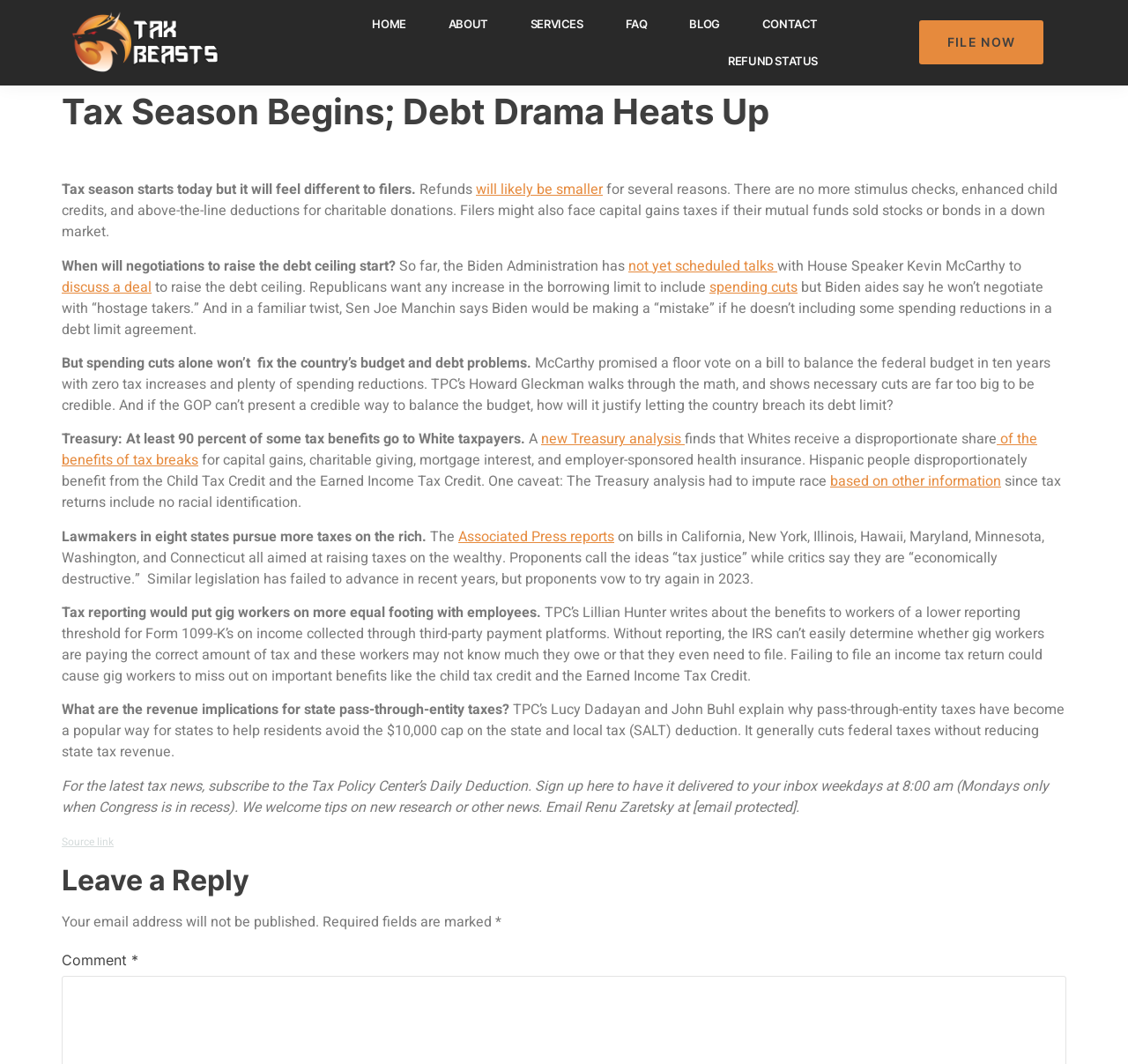What is the topic of the article mentioned in the section 'Lawmakers in eight states pursue more taxes on the rich'?
Using the picture, provide a one-word or short phrase answer.

Taxes on the rich